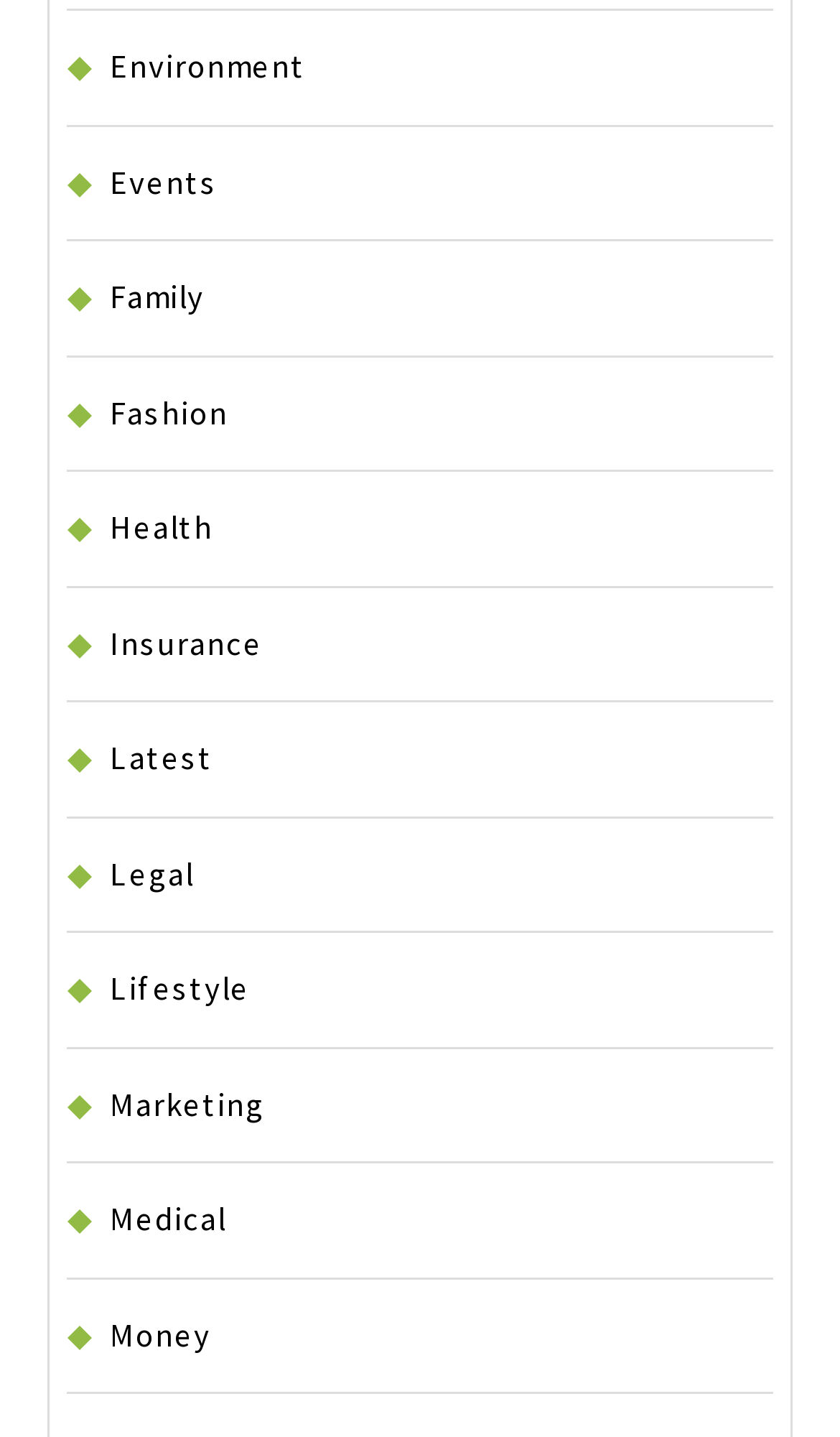Based on the element description Legal, identify the bounding box of the UI element in the given webpage screenshot. The coordinates should be in the format (top-left x, top-left y, bottom-right x, bottom-right y) and must be between 0 and 1.

[0.131, 0.593, 0.231, 0.622]